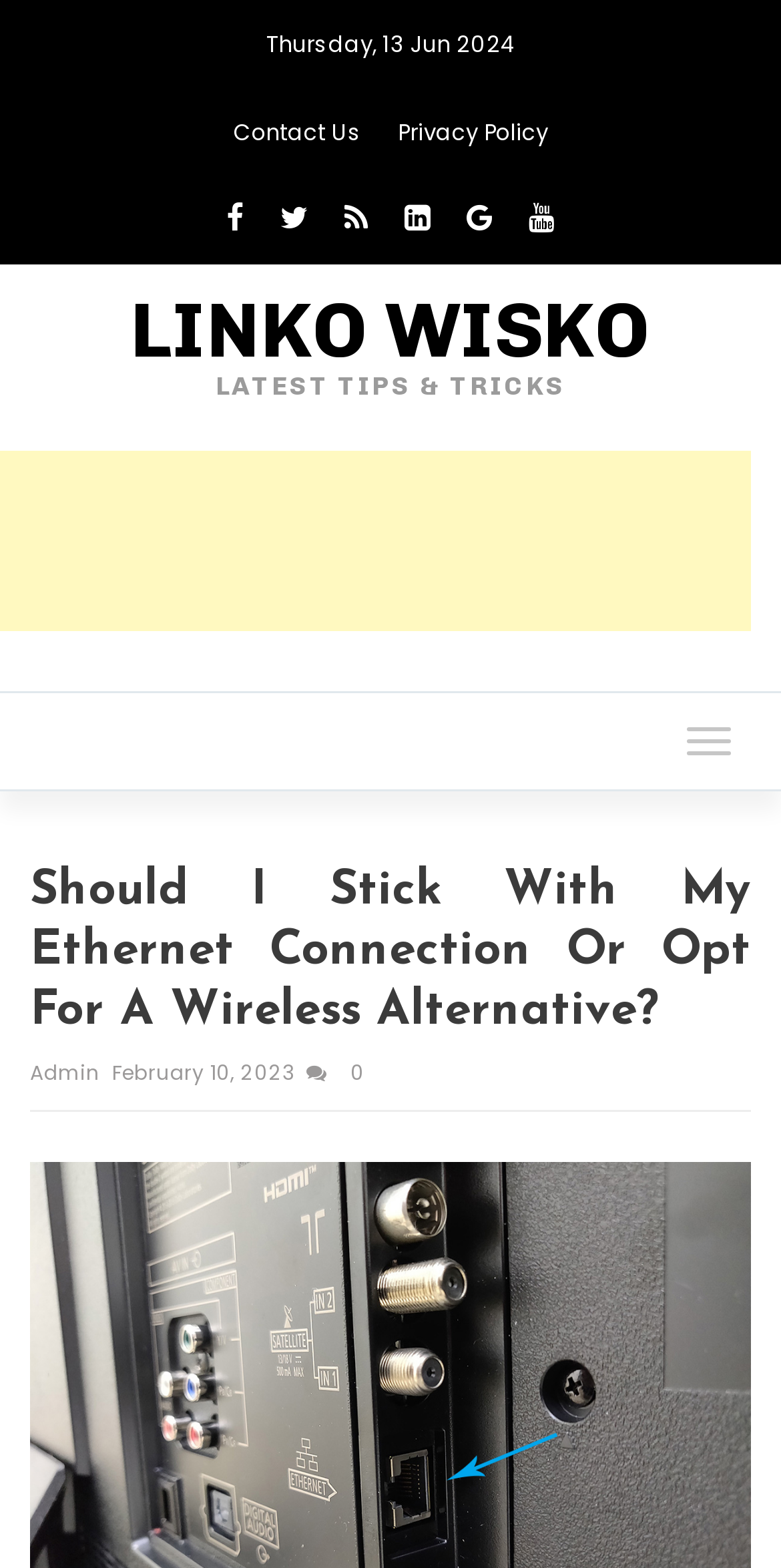What is the title of the main article?
Your answer should be a single word or phrase derived from the screenshot.

Should I Stick With My Ethernet Connection Or Opt For A Wireless Alternative?